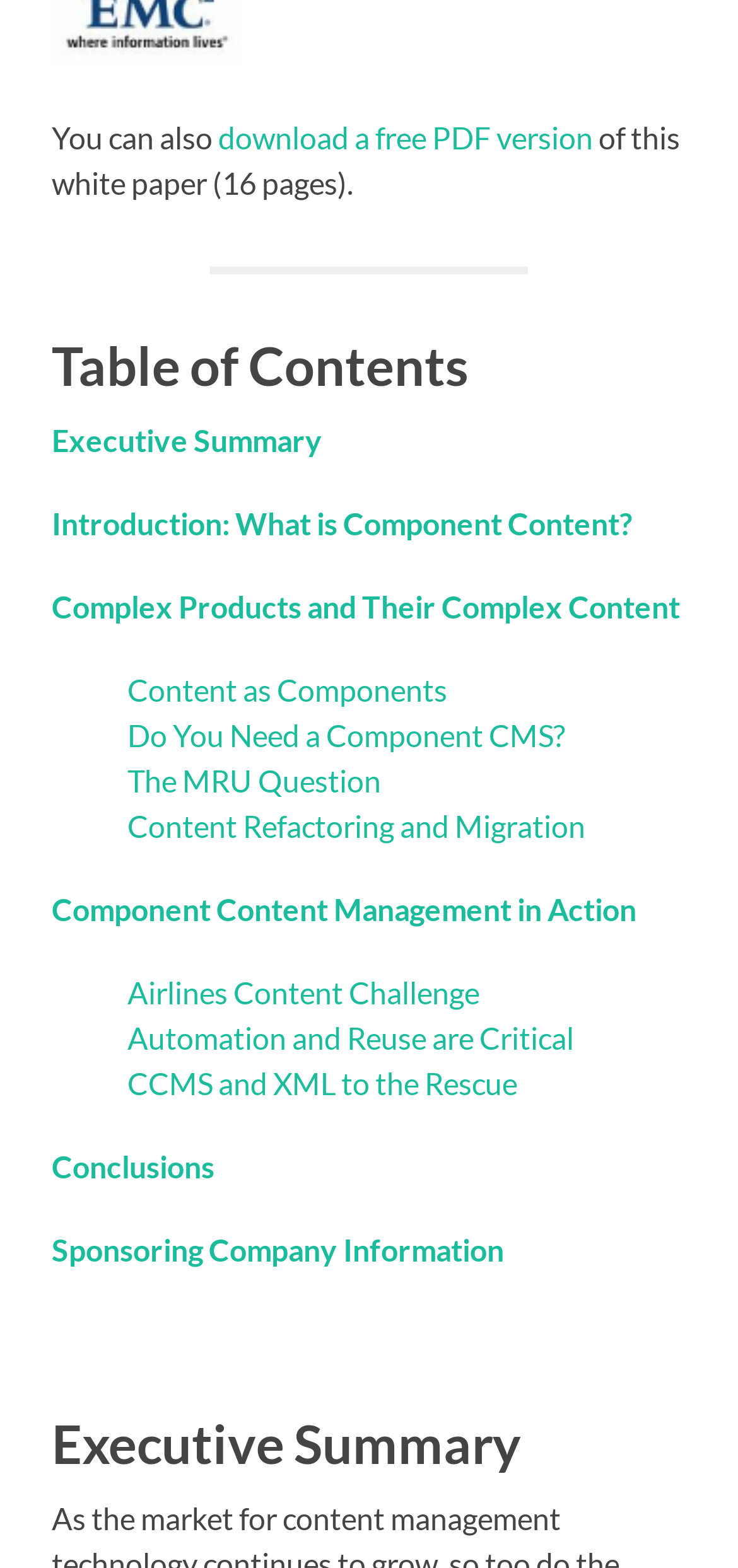What is the last section of the white paper?
Based on the visual content, answer with a single word or a brief phrase.

Conclusions